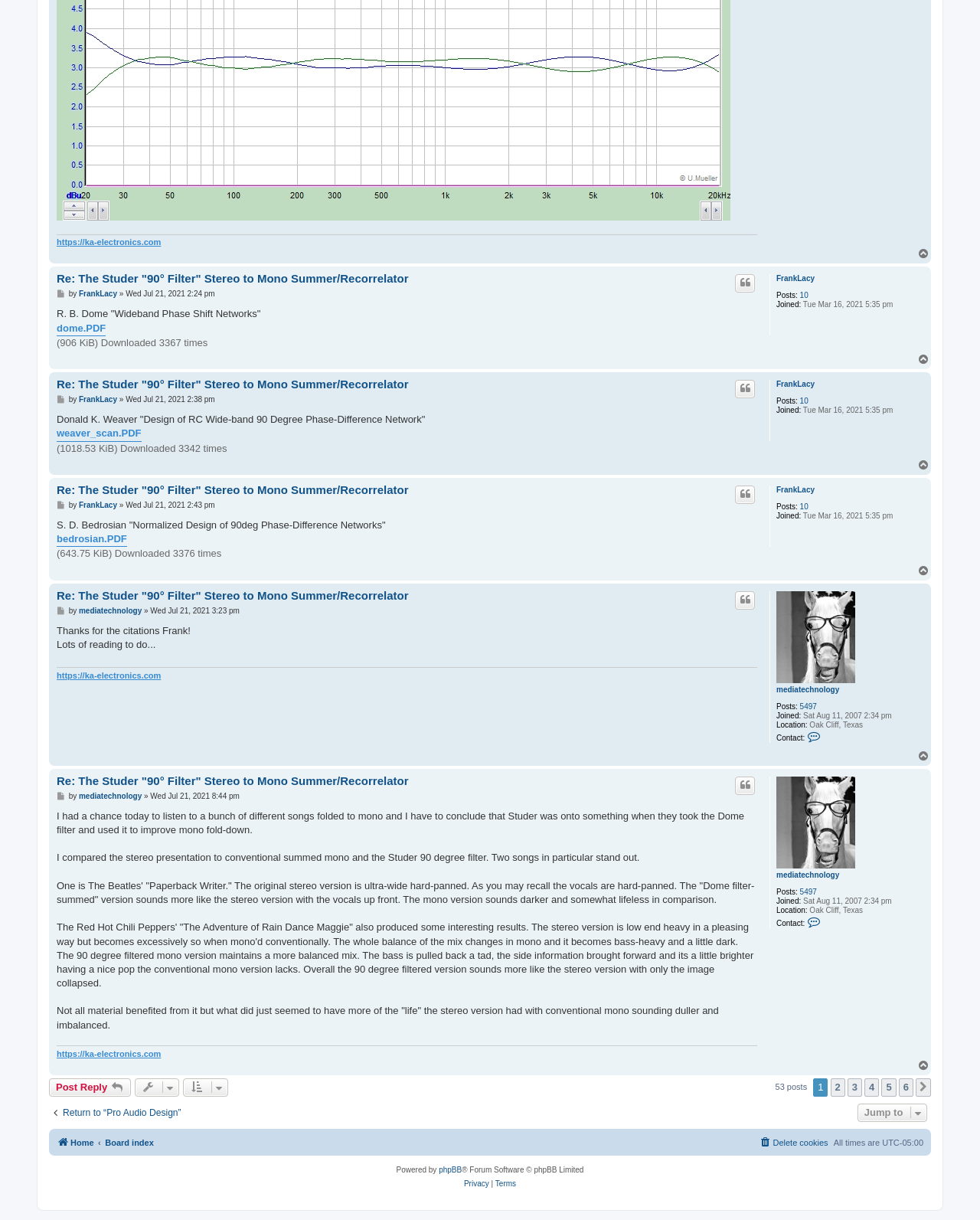Specify the bounding box coordinates for the region that must be clicked to perform the given instruction: "Quote the post".

[0.75, 0.225, 0.77, 0.24]